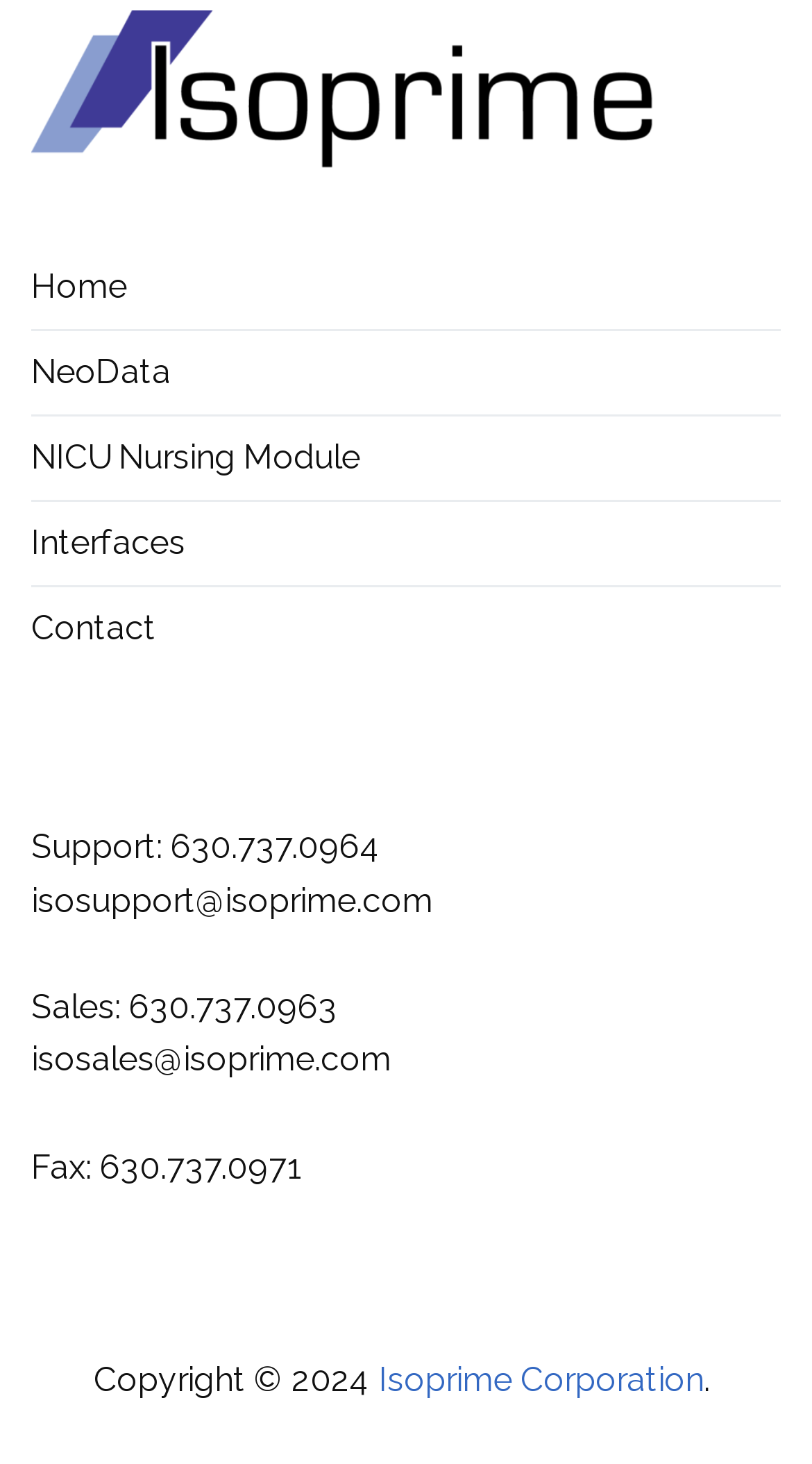How many links are in the top navigation menu?
Please use the image to provide a one-word or short phrase answer.

5